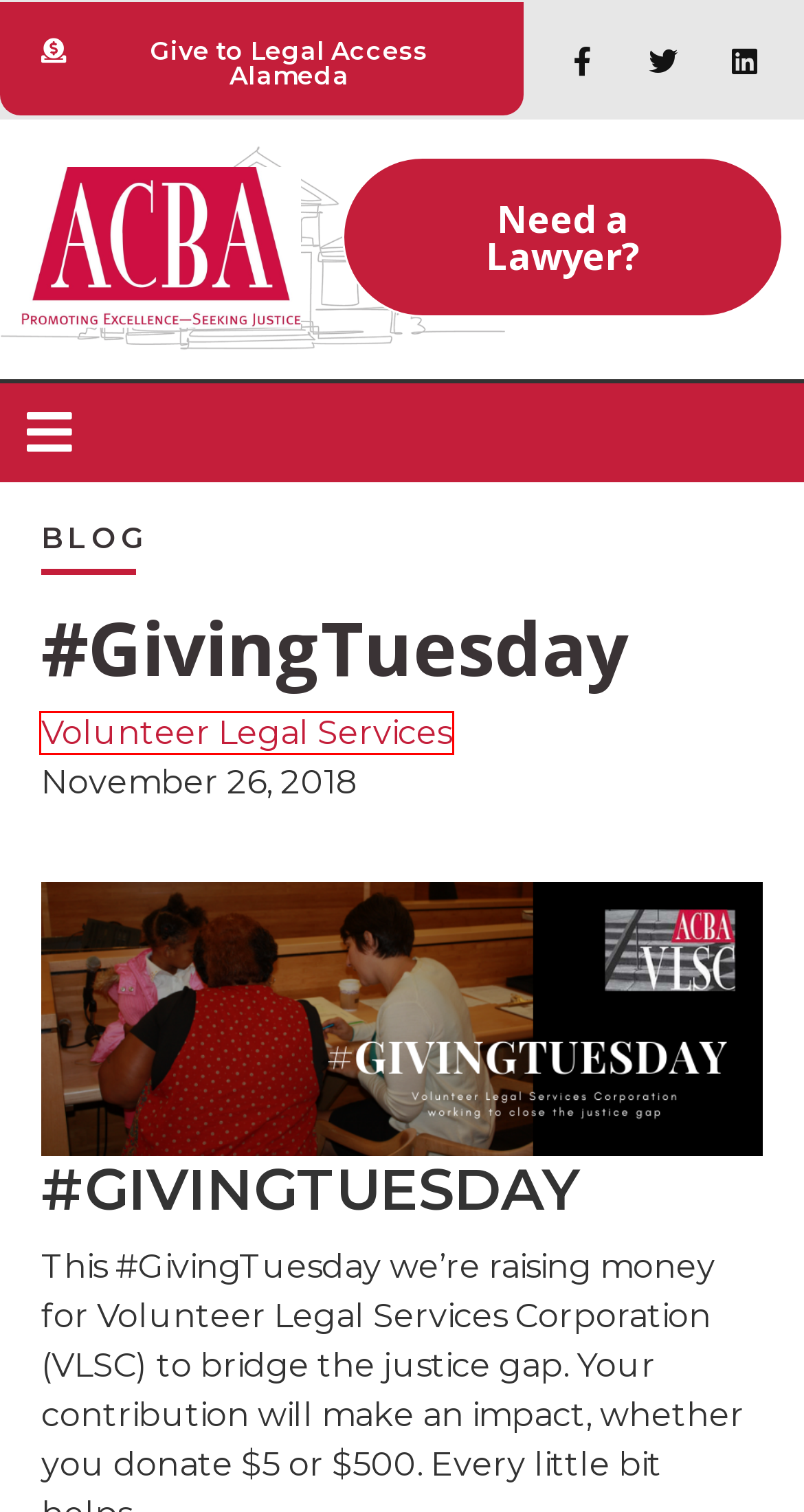View the screenshot of the webpage containing a red bounding box around a UI element. Select the most fitting webpage description for the new page shown after the element in the red bounding box is clicked. Here are the candidates:
A. Member Spotlight Archives » Alameda County Bar Association
B. In the News Archives » Alameda County Bar Association
C. COVID-19 Archives » Alameda County Bar Association
D. Volunteer Legal Services Archives » Alameda County Bar Association
E. Book Club Reviews Archives » Alameda County Bar Association
F. ACBA Blog » Alameda County Bar Association
G. General Archives » Alameda County Bar Association
H. Need a Lawyer in Alameda County? The ACBA Referral Service Can Help

D